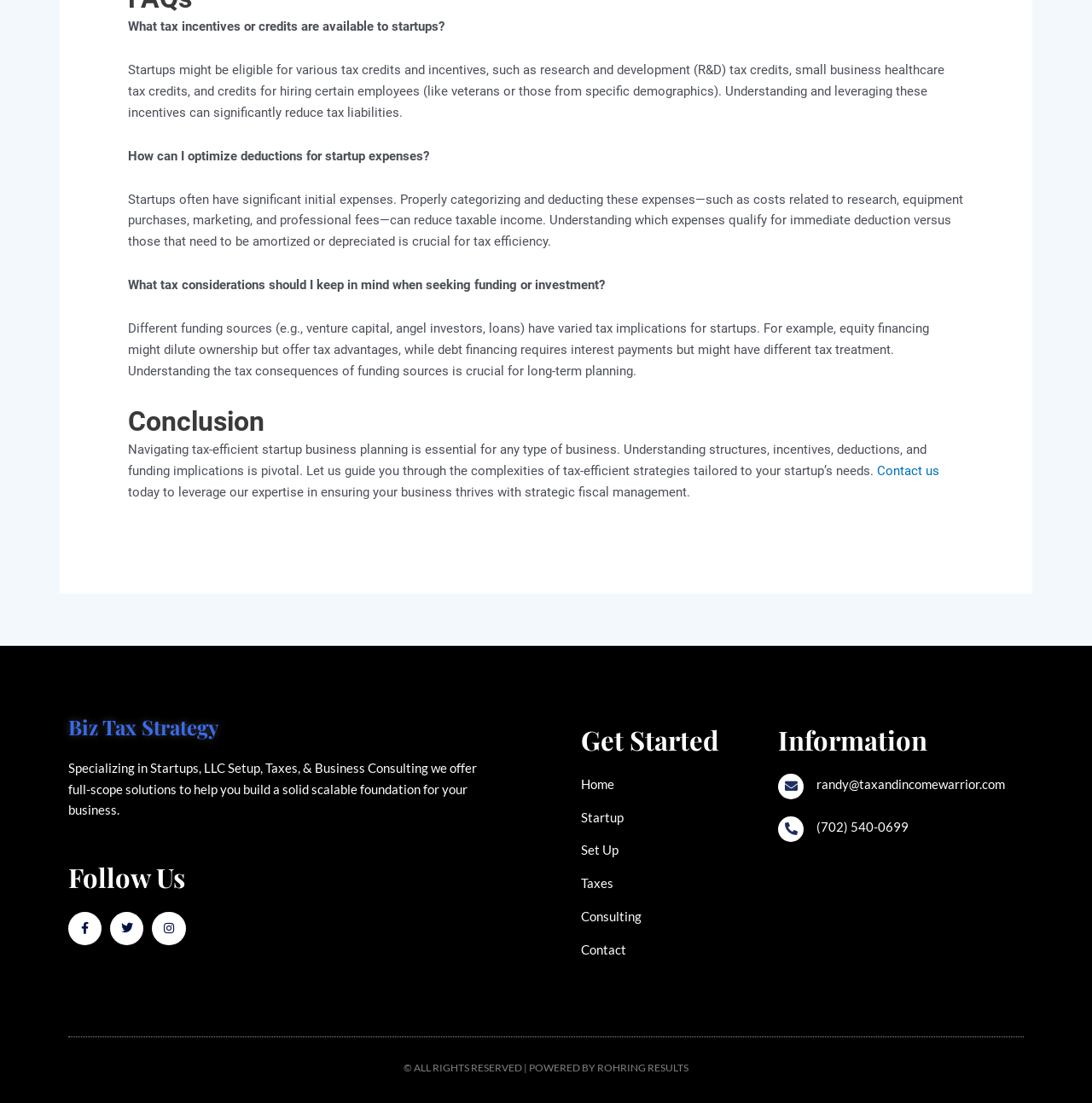What is the name of the company offering tax strategy services?
Look at the screenshot and provide an in-depth answer.

The company name is mentioned in the heading 'Biz Tax Strategy' and also in the link 'Biz Tax Strategy' which suggests that it is a company that specializes in tax strategy services for startups.